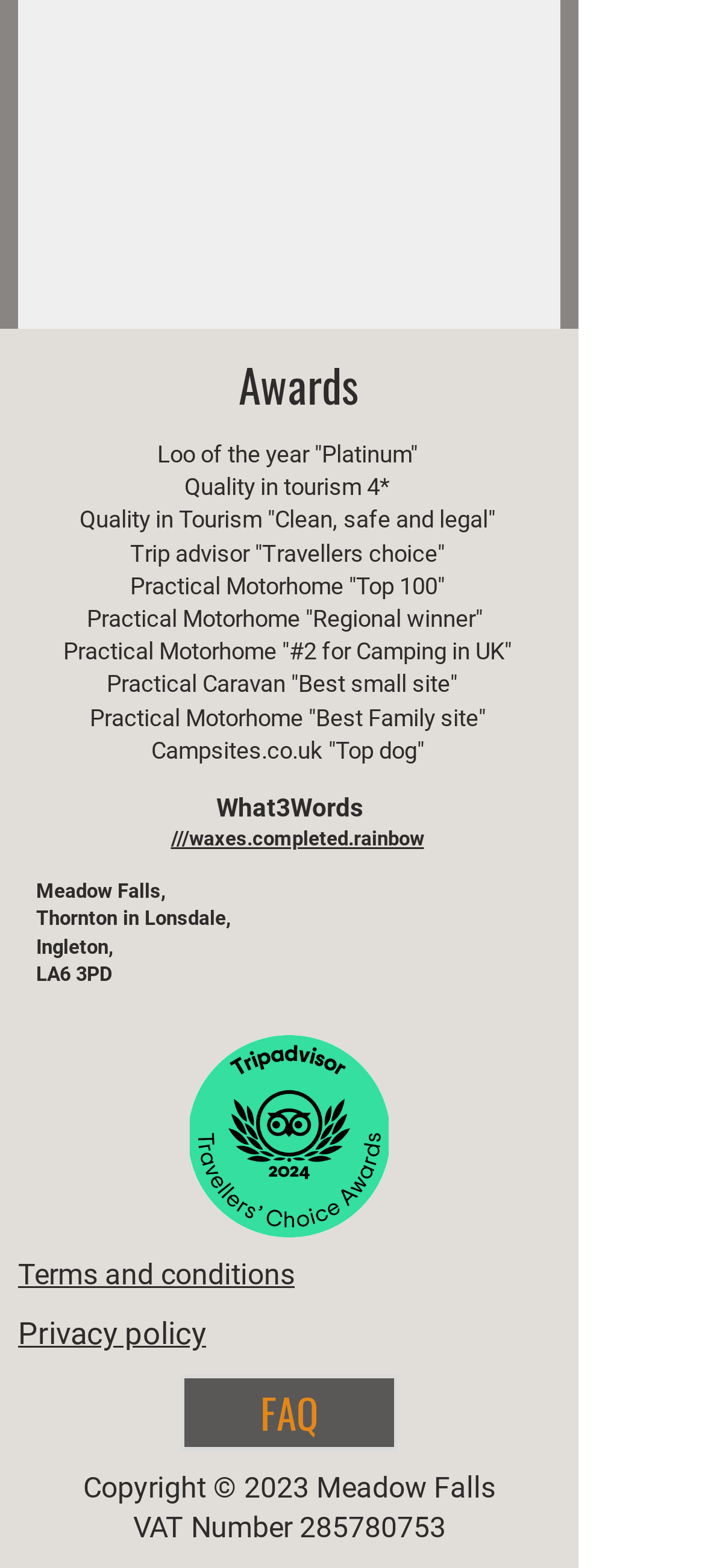Determine the bounding box coordinates of the UI element that matches the following description: "285780753". The coordinates should be four float numbers between 0 and 1 in the format [left, top, right, bottom].

[0.424, 0.964, 0.632, 0.986]